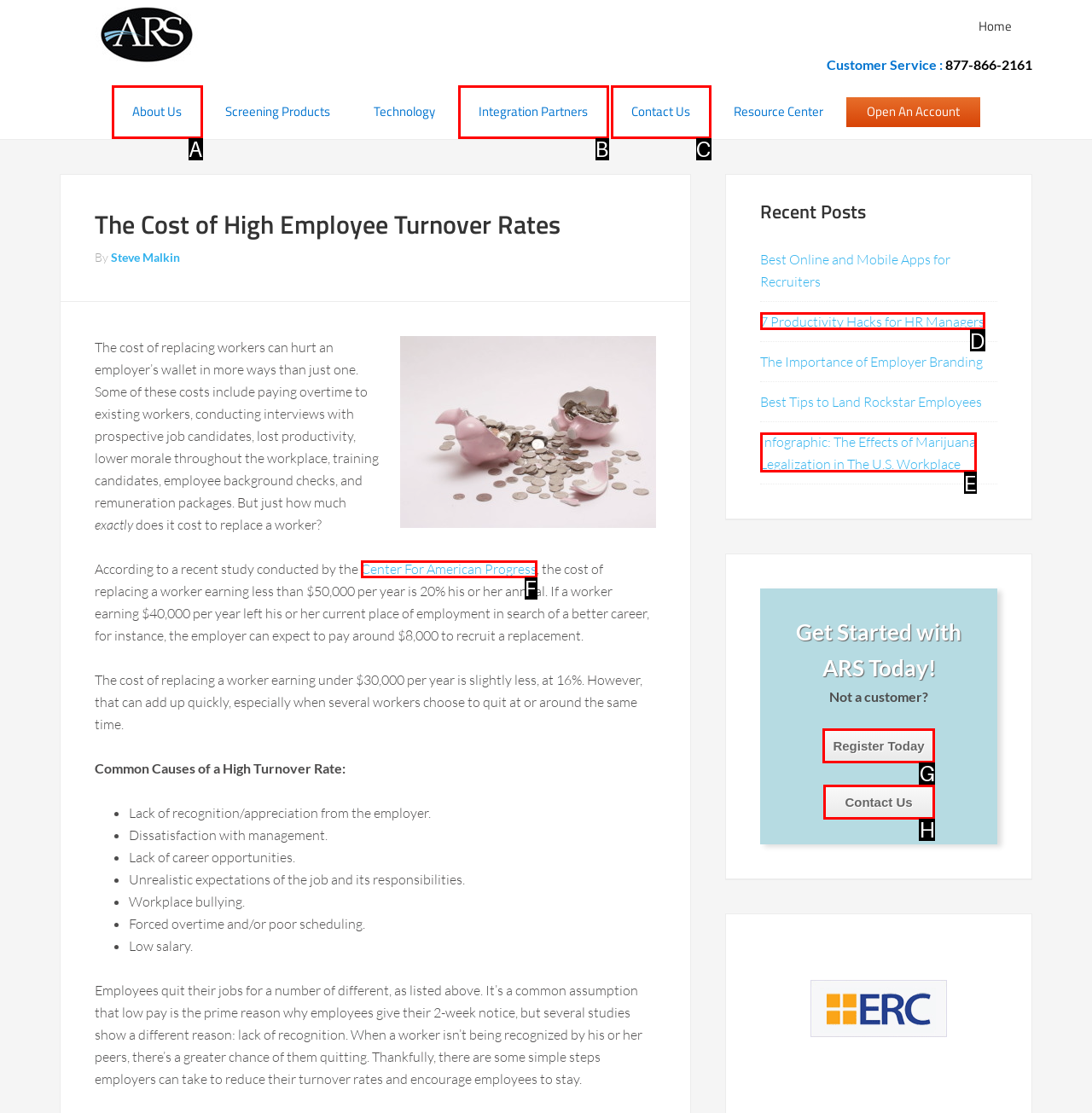Specify the letter of the UI element that should be clicked to achieve the following: Contact Us
Provide the corresponding letter from the choices given.

H